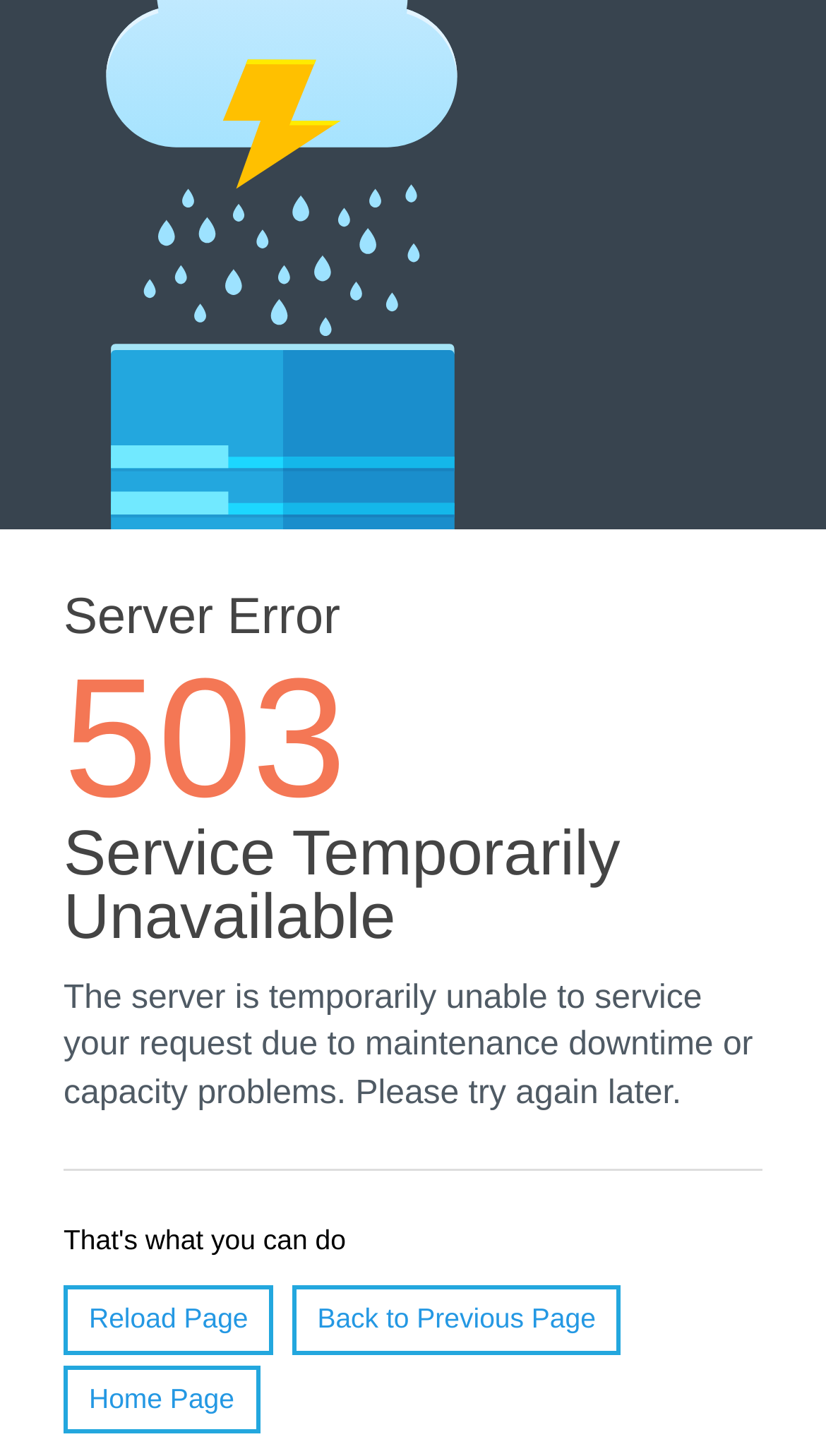Answer briefly with one word or phrase:
What is the main error message displayed on the webpage?

Service Temporarily Unavailable